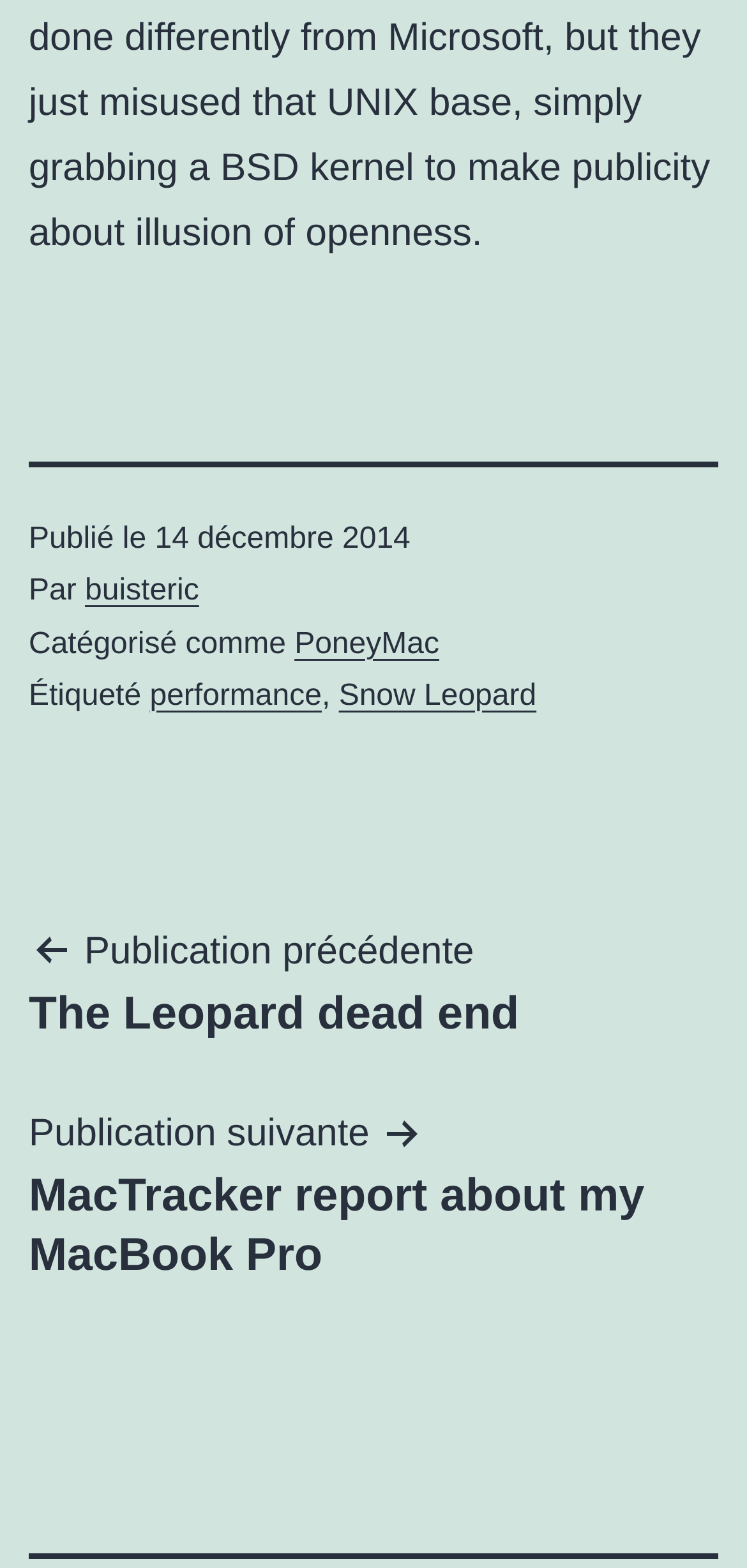Provide a short answer using a single word or phrase for the following question: 
What is the previous publication?

The Leopard dead end